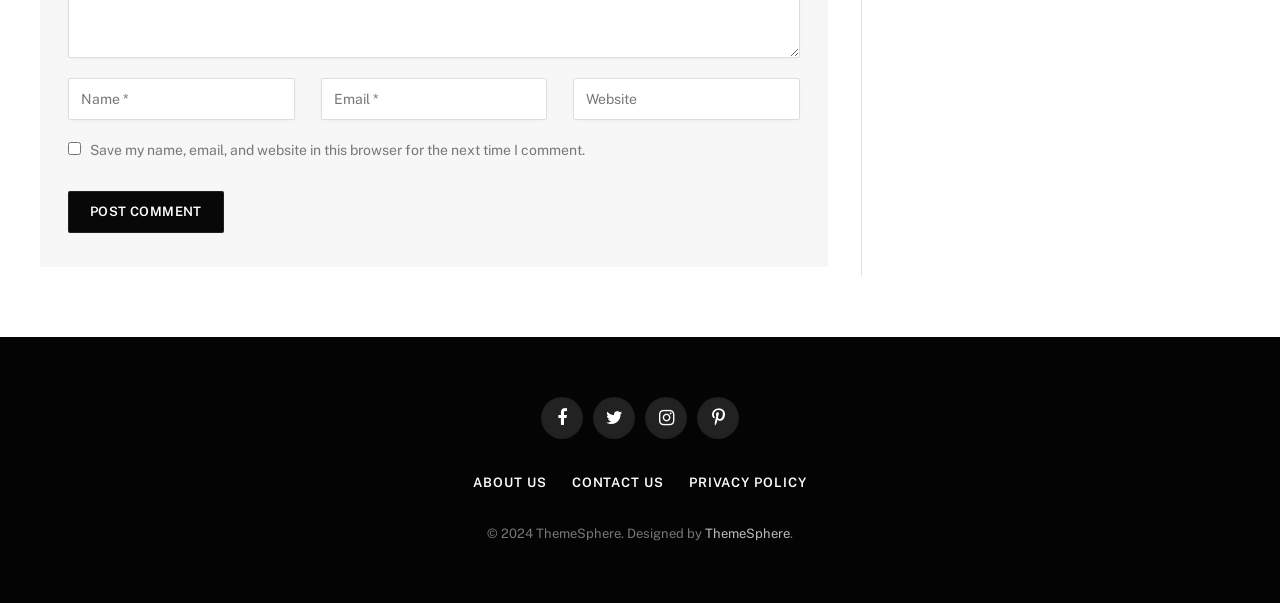Predict the bounding box coordinates of the area that should be clicked to accomplish the following instruction: "Input your email". The bounding box coordinates should consist of four float numbers between 0 and 1, i.e., [left, top, right, bottom].

[0.251, 0.13, 0.428, 0.199]